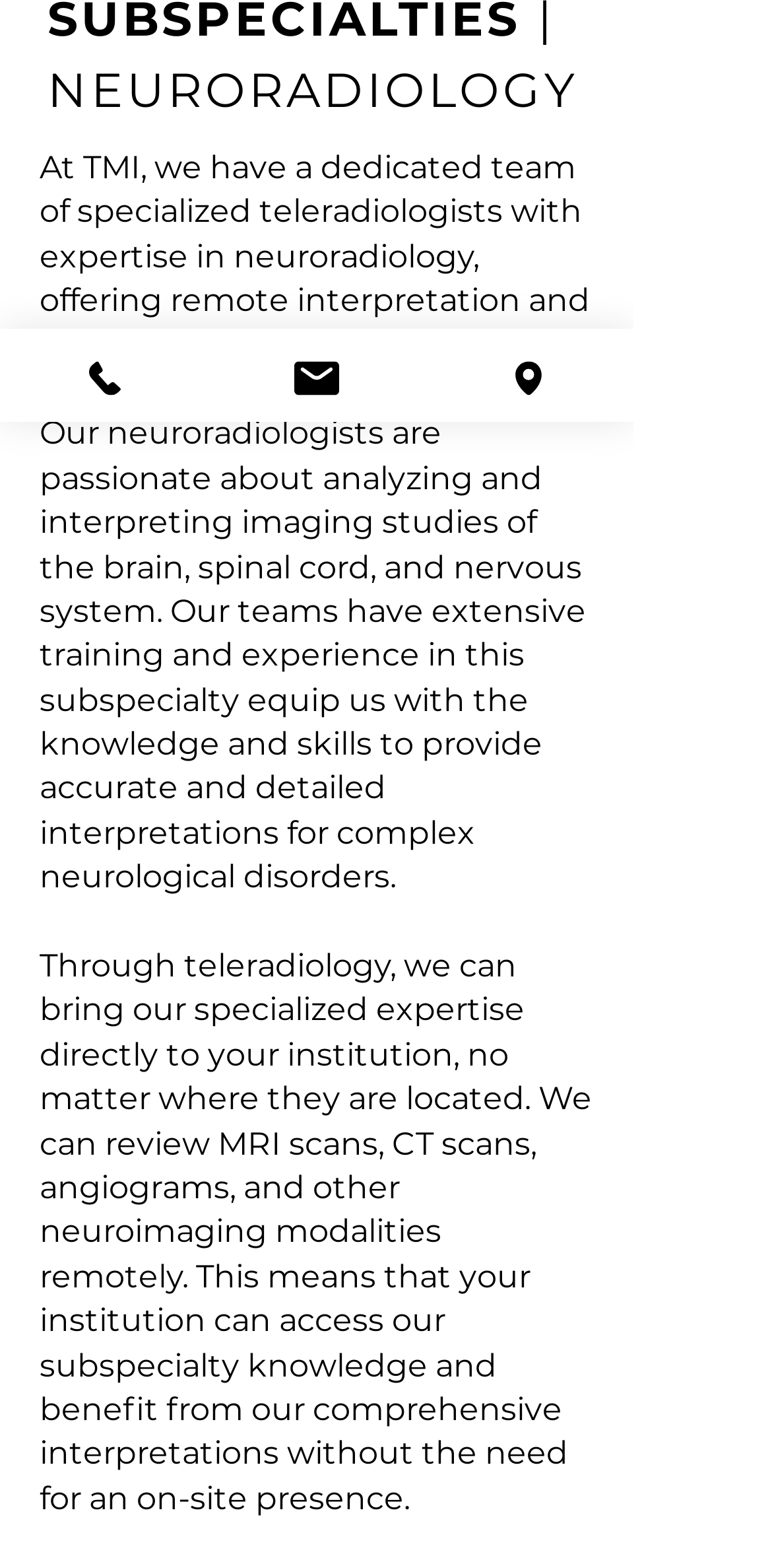Using the given description, provide the bounding box coordinates formatted as (top-left x, top-left y, bottom-right x, bottom-right y), with all values being floating point numbers between 0 and 1. Description: Email

[0.274, 0.21, 0.547, 0.269]